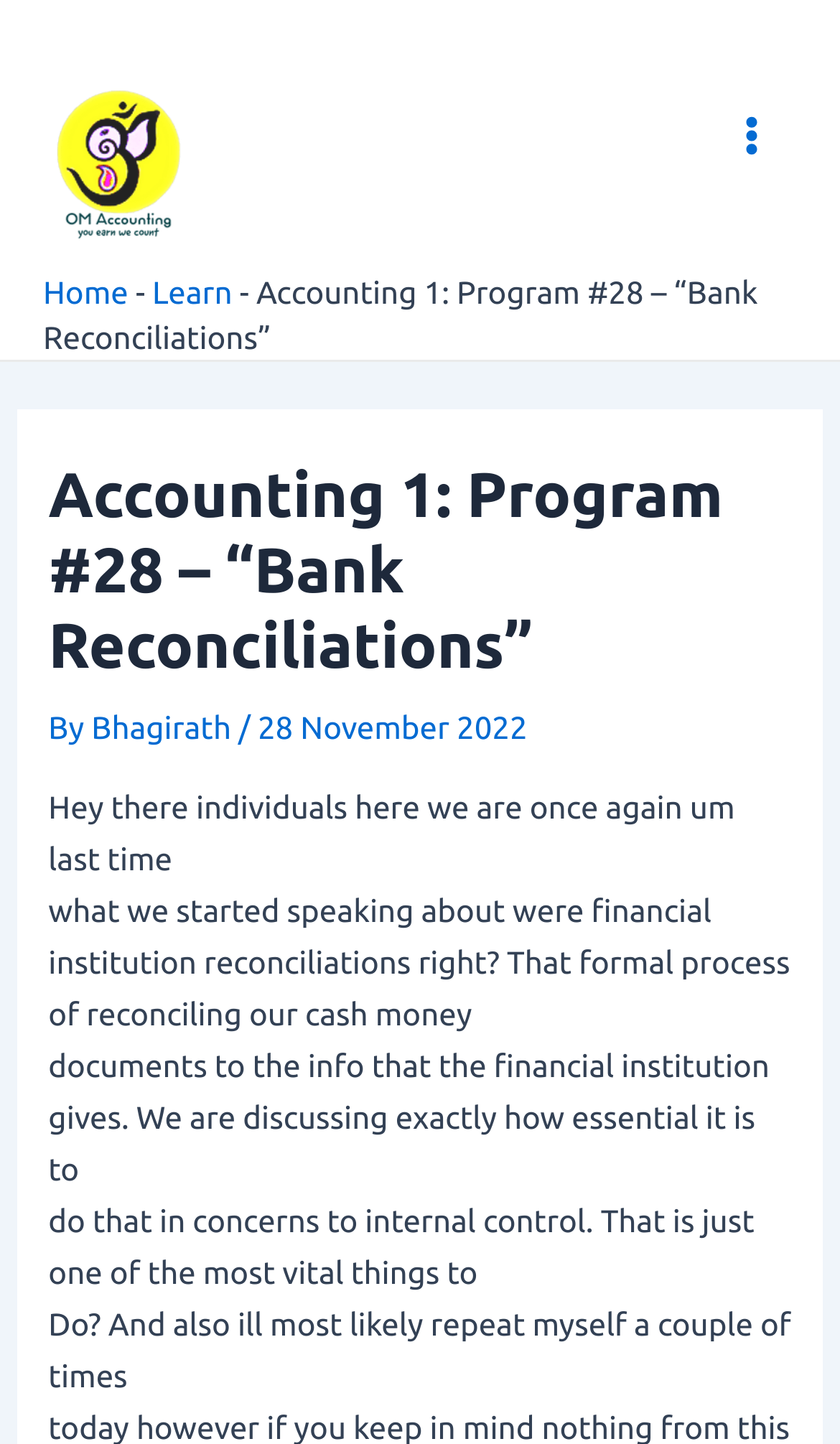What is the current page about?
Based on the screenshot, respond with a single word or phrase.

Bank Reconciliations